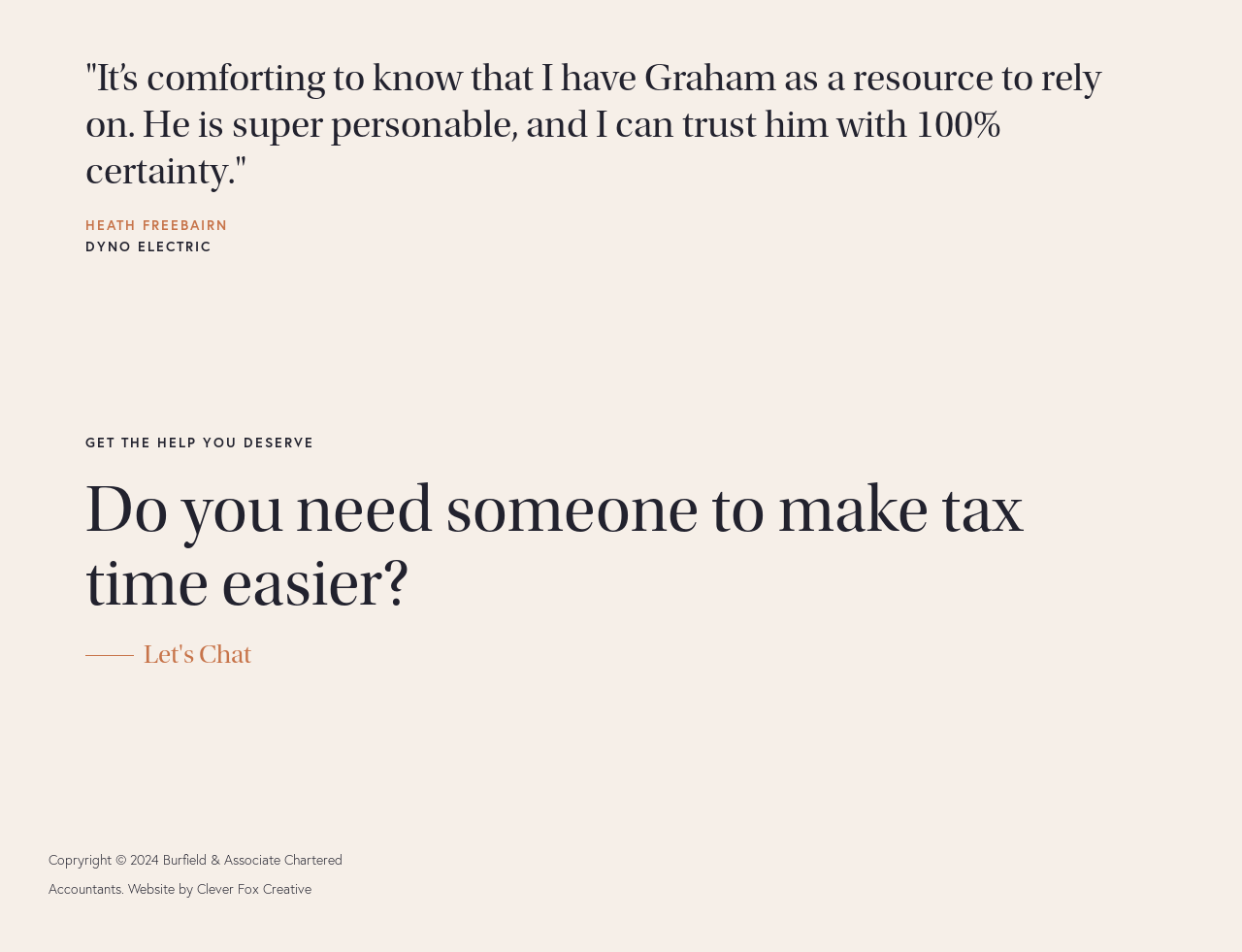What is the name of the company that created the website?
Based on the visual details in the image, please answer the question thoroughly.

The copyright information at the bottom of the page mentions 'Website by Clever Fox Creative', indicating that they are the company that created the website.